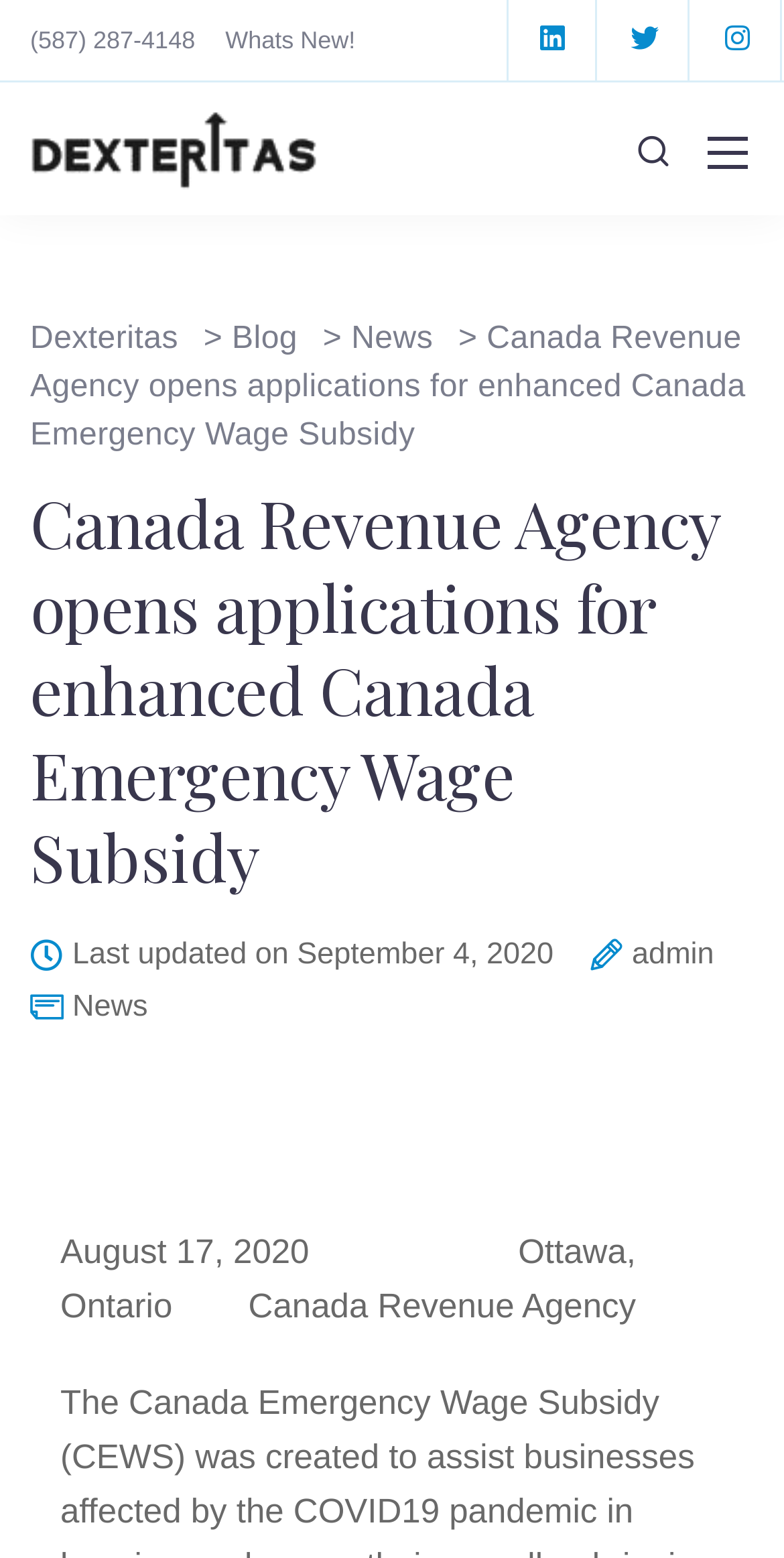What is the date of the last update on the webpage?
Provide an in-depth and detailed explanation in response to the question.

I found the date of the last update by looking at the static text element with the text 'Last updated on September 4, 2020' located in the middle of the webpage.